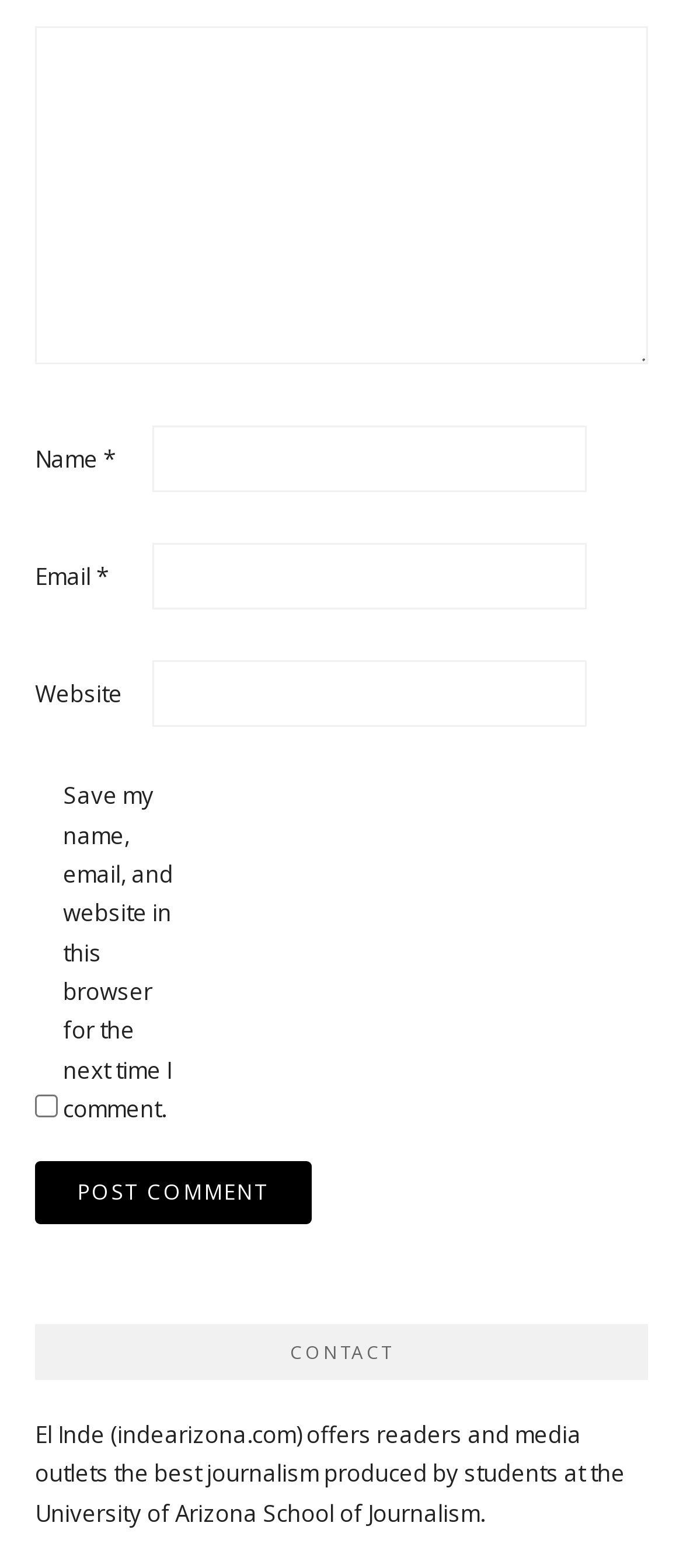Please determine the bounding box coordinates for the element that should be clicked to follow these instructions: "Click the post comment button".

[0.051, 0.741, 0.456, 0.781]